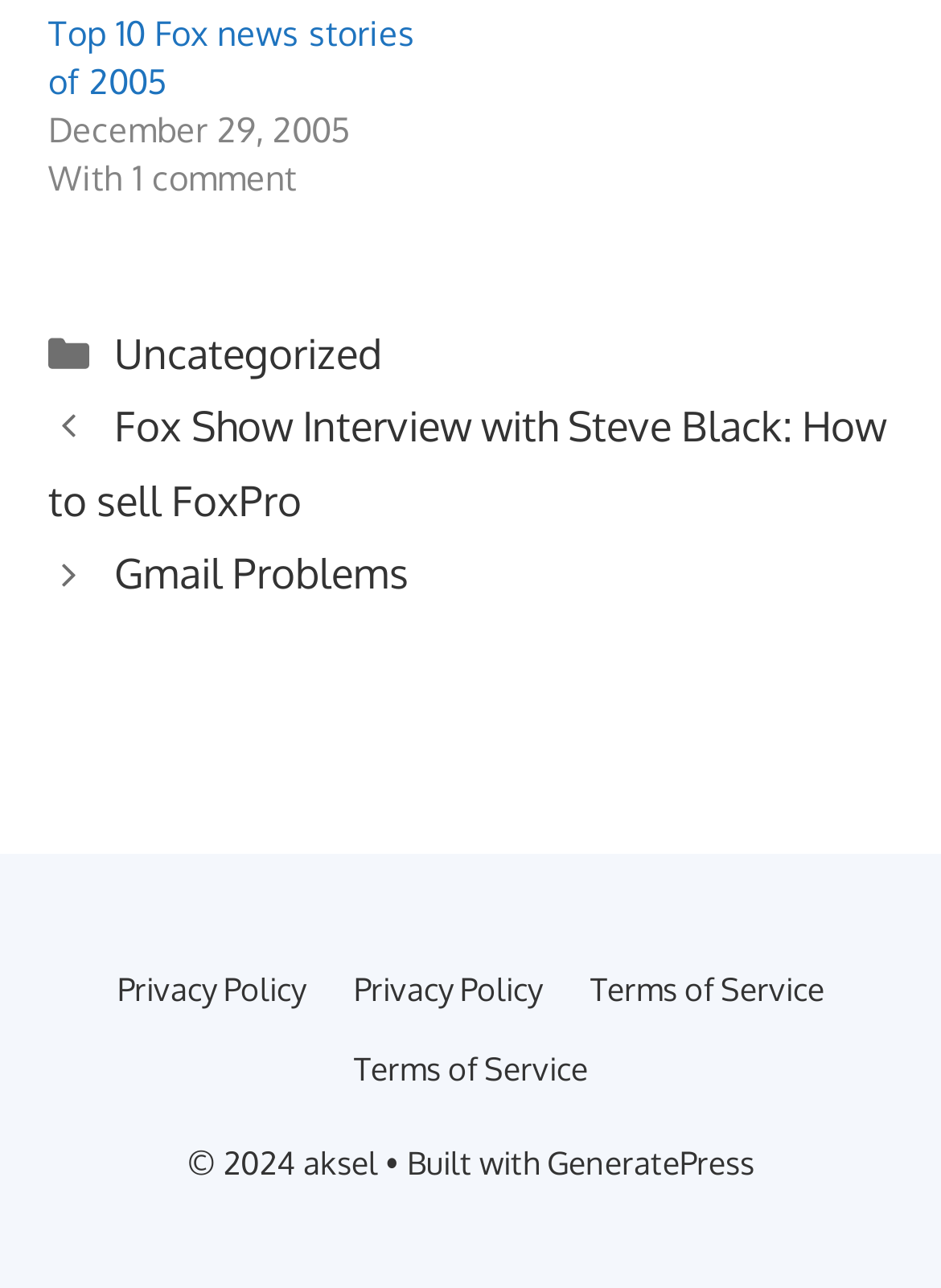From the screenshot, find the bounding box of the UI element matching this description: "Privacy Policy". Supply the bounding box coordinates in the form [left, top, right, bottom], each a float between 0 and 1.

[0.124, 0.753, 0.324, 0.783]